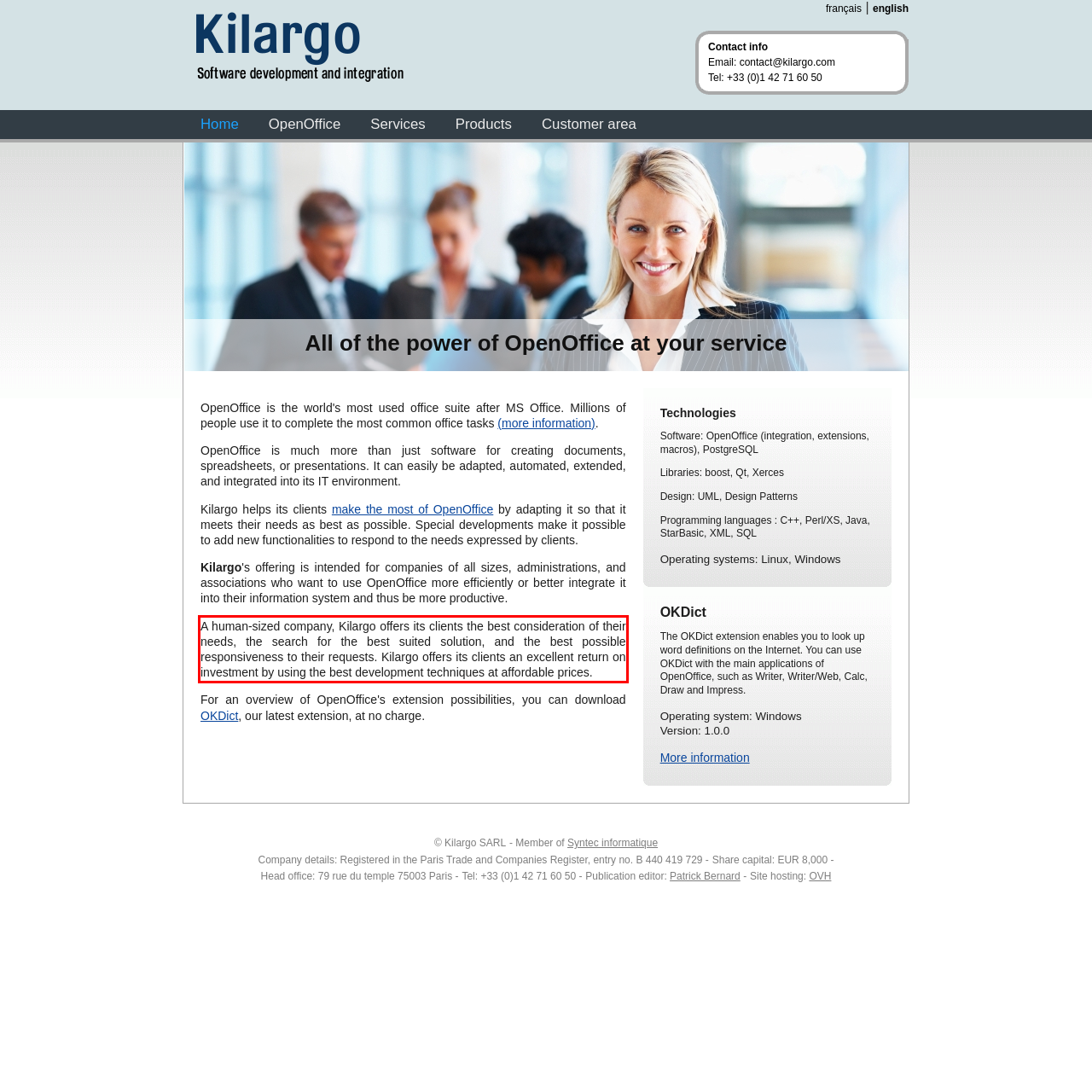Given a screenshot of a webpage containing a red bounding box, perform OCR on the text within this red bounding box and provide the text content.

A human-sized company, Kilargo offers its clients the best consideration of their needs, the search for the best suited solution, and the best possible responsiveness to their requests. Kilargo offers its clients an excellent return on investment by using the best development techniques at affordable prices.